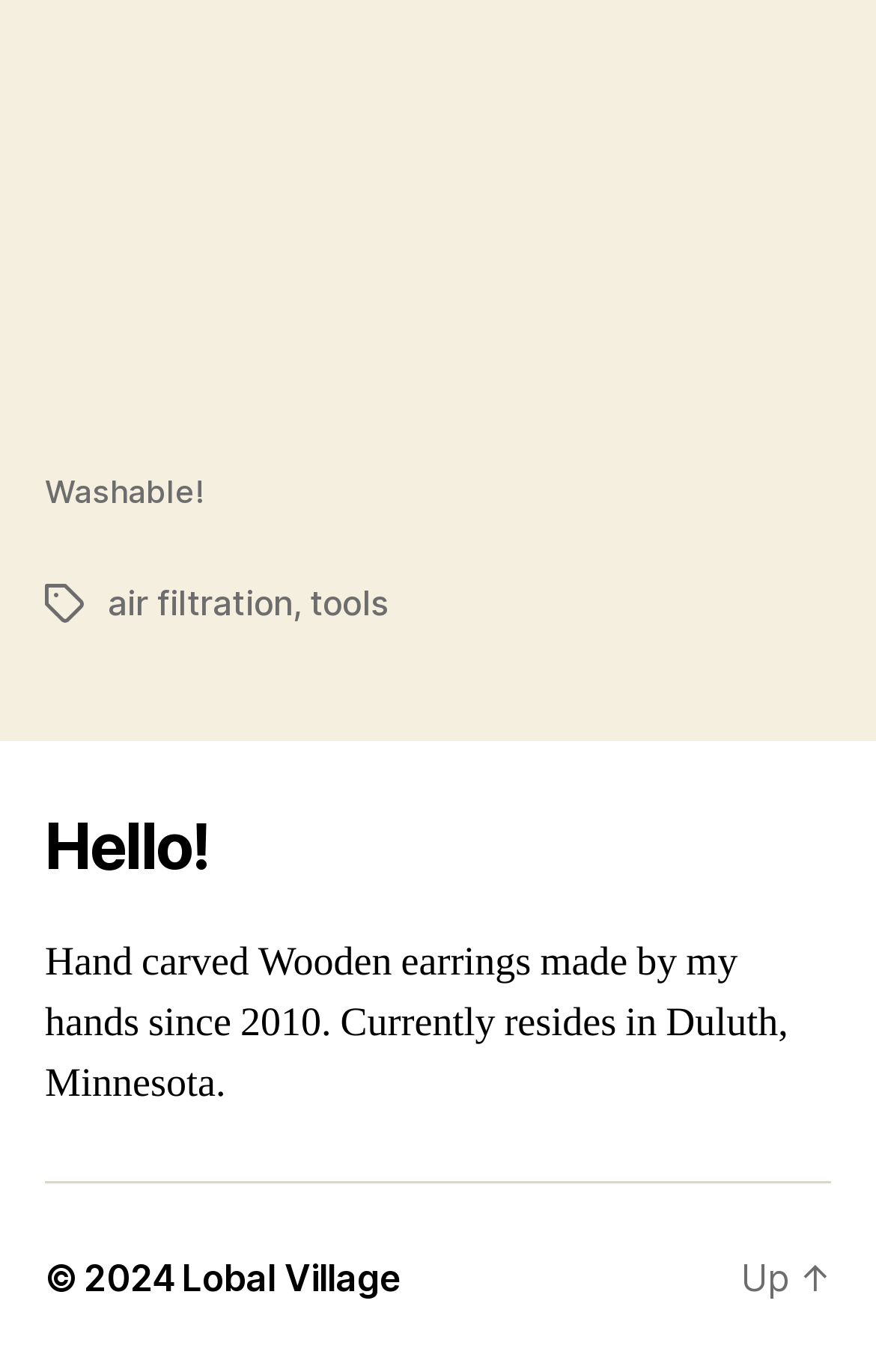Identify the bounding box coordinates for the UI element described as: "tools".

[0.354, 0.423, 0.443, 0.455]